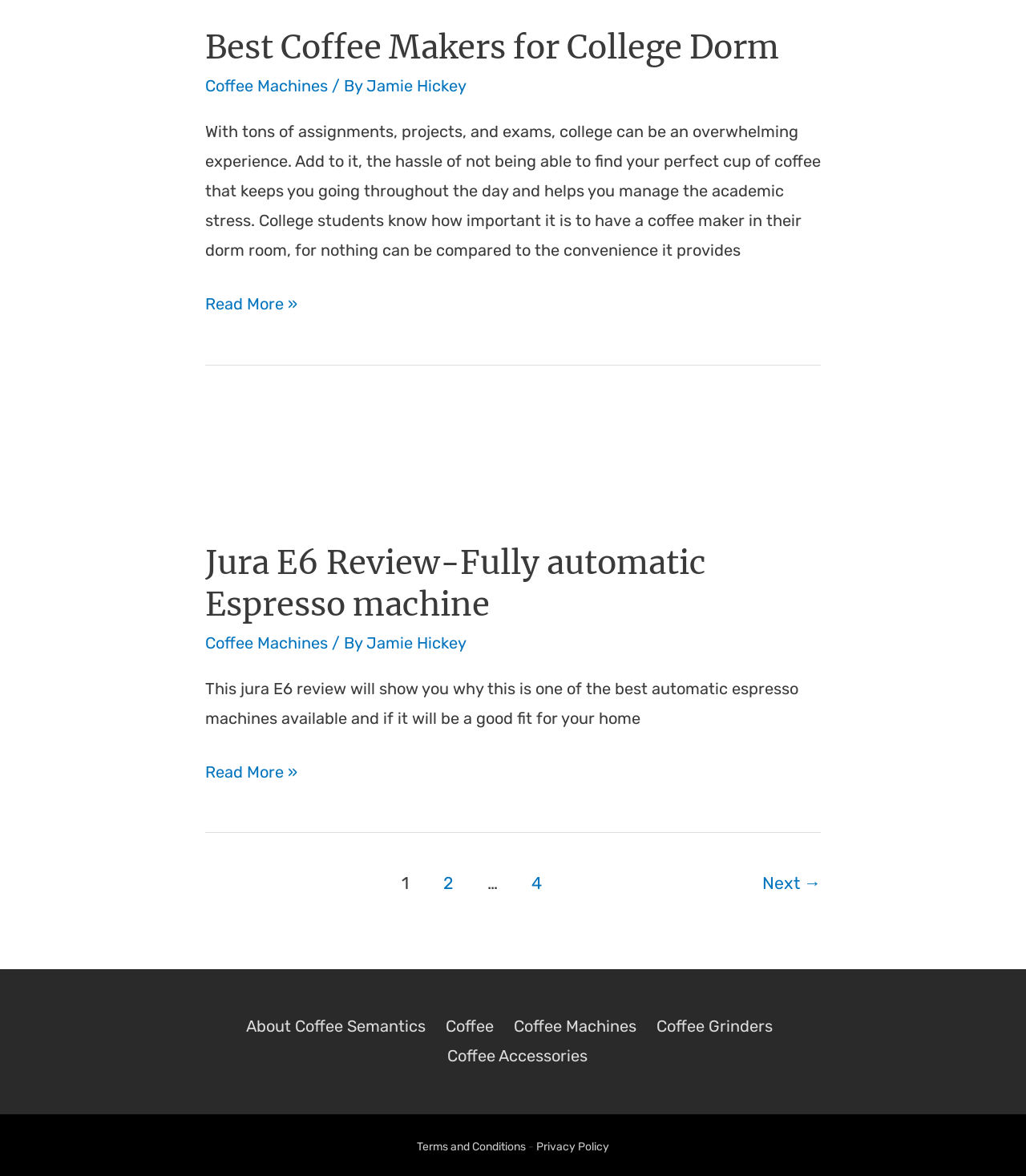What is the name of the website?
Using the picture, provide a one-word or short phrase answer.

Coffee Semantics